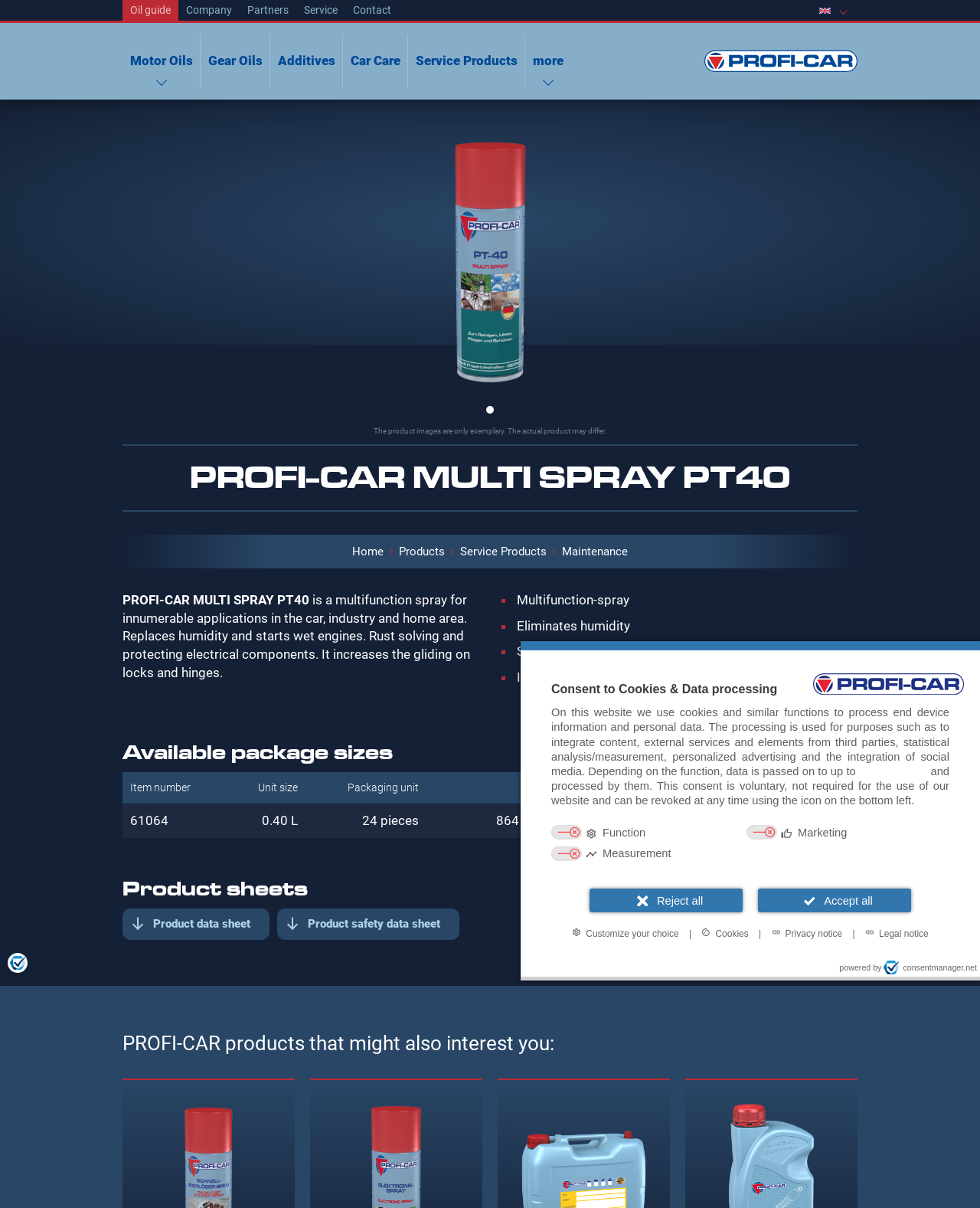Respond with a single word or short phrase to the following question: 
What is the unit size of the product?

0.40 L